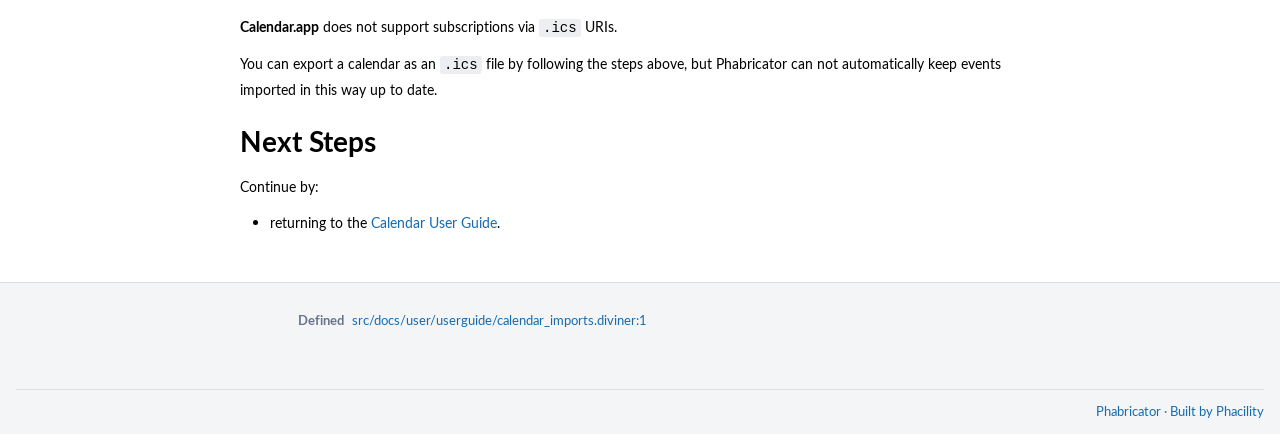Using the element description src/docs/user/userguide/calendar_imports.diviner:1, predict the bounding box coordinates for the UI element. Provide the coordinates in (top-left x, top-left y, bottom-right x, bottom-right y) format with values ranging from 0 to 1.

[0.275, 0.685, 0.505, 0.727]